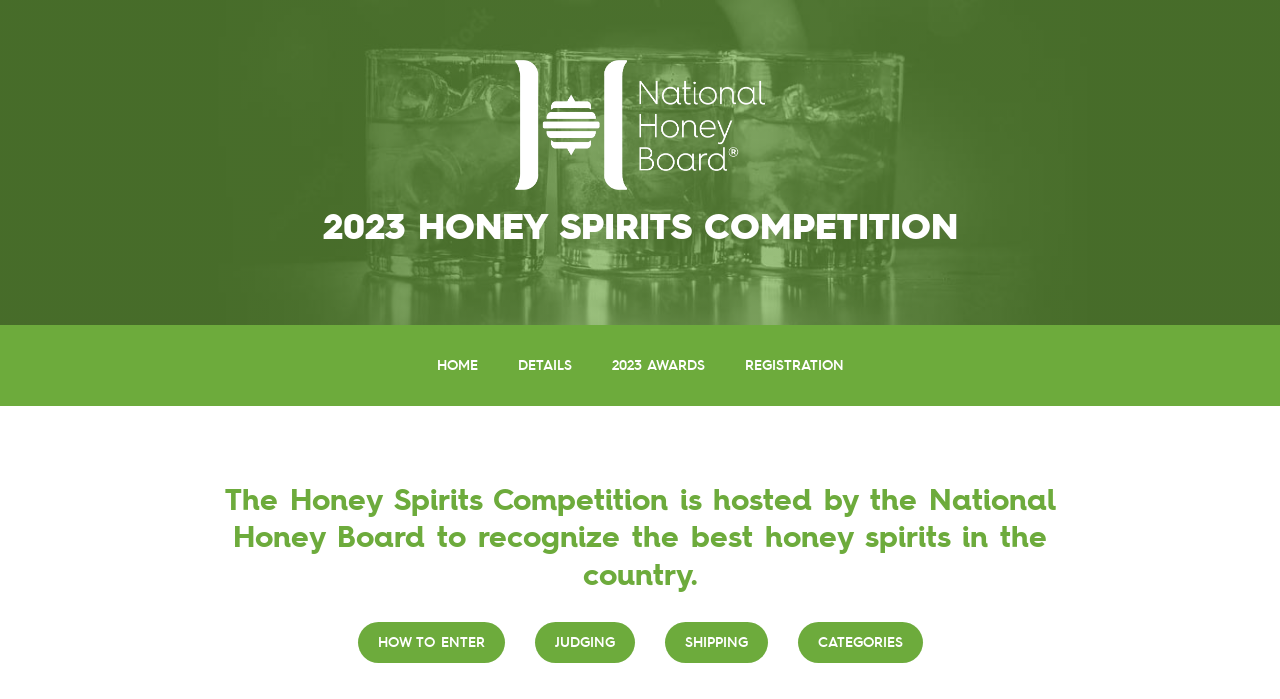Reply to the question with a brief word or phrase: How many links are available in the top navigation bar?

4